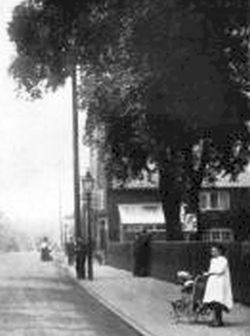Answer the question briefly using a single word or phrase: 
What type of posts are lining the street?

vintage lamp posts